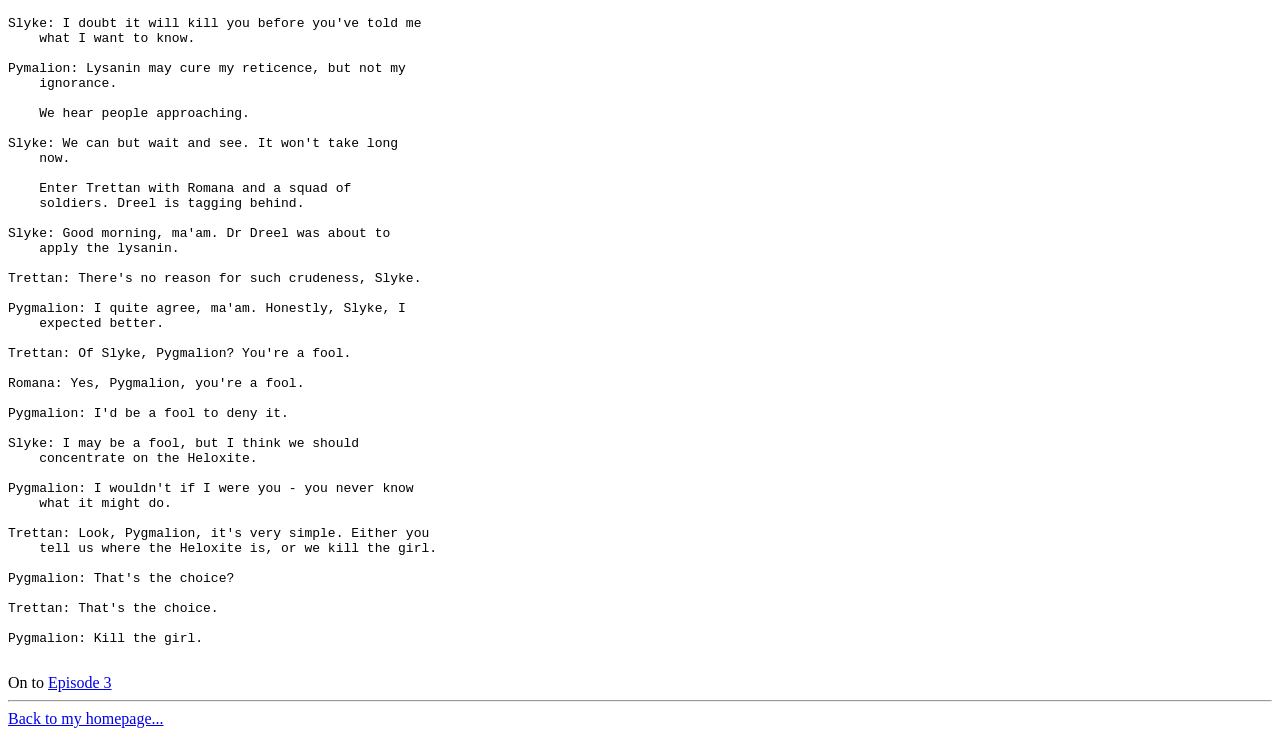Refer to the element description Back to my homepage... and identify the corresponding bounding box in the screenshot. Format the coordinates as (top-left x, top-left y, bottom-right x, bottom-right y) with values in the range of 0 to 1.

[0.006, 0.964, 0.128, 0.987]